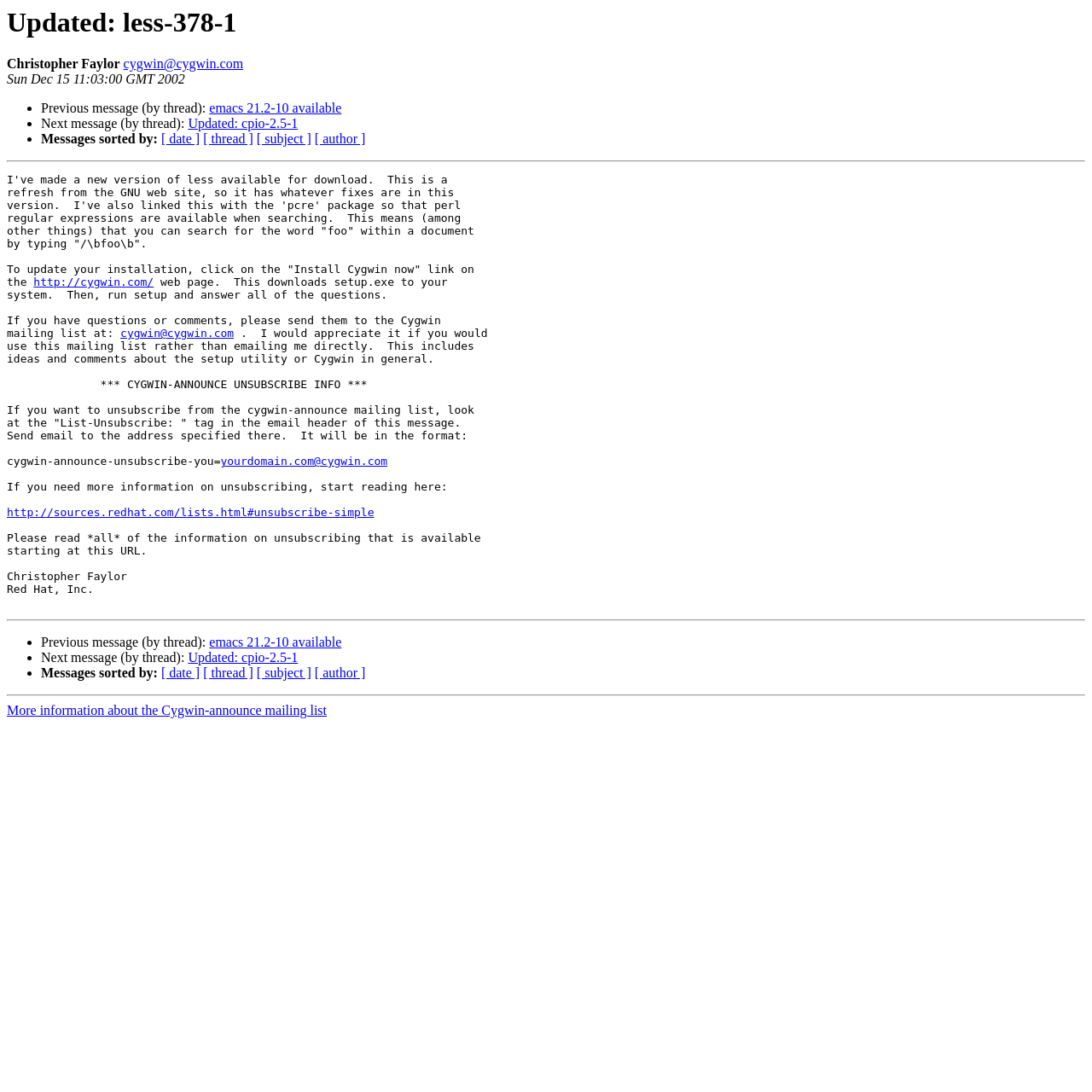Please identify the bounding box coordinates of the element that needs to be clicked to execute the following command: "Unsubscribe from cygwin-announce mailing list". Provide the bounding box using four float numbers between 0 and 1, formatted as [left, top, right, bottom].

[0.202, 0.417, 0.355, 0.428]